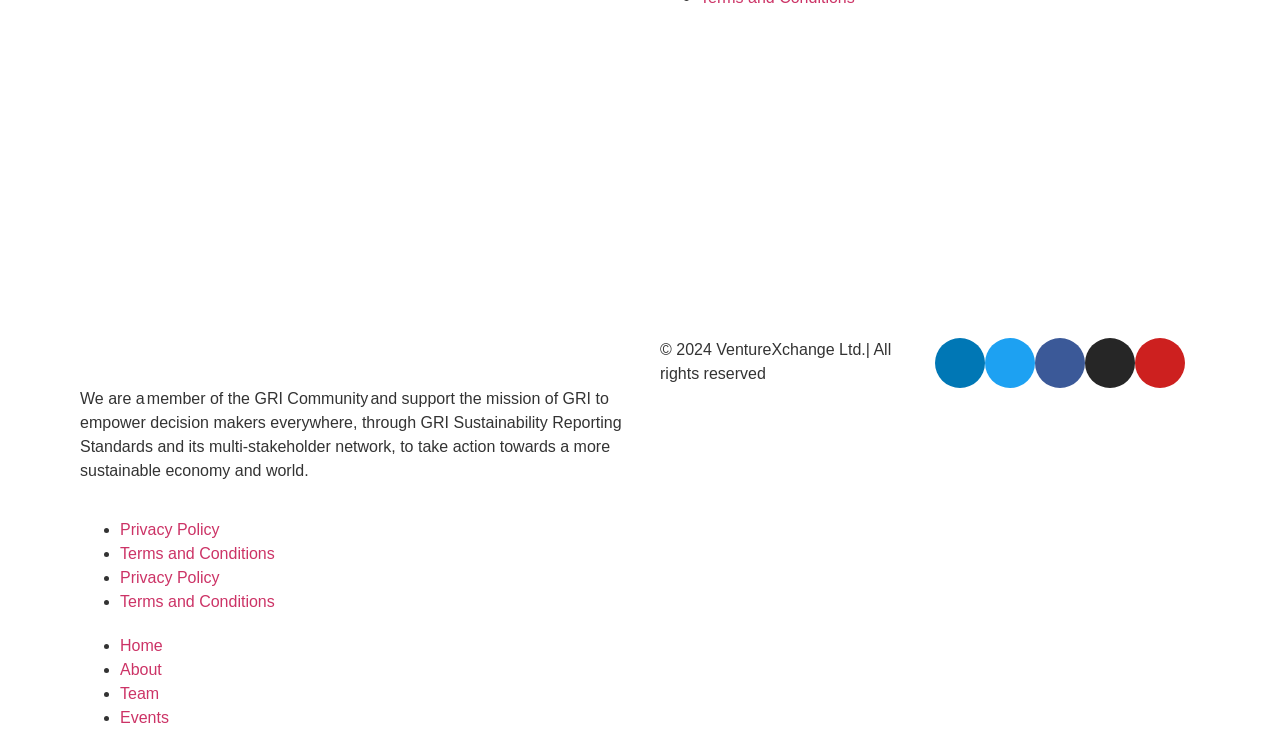Can you look at the image and give a comprehensive answer to the question:
How many social media links are there?

I counted the number of social media links at the bottom of the webpage, which are Linkedin, Twitter, Facebook, Instagram, and Youtube.